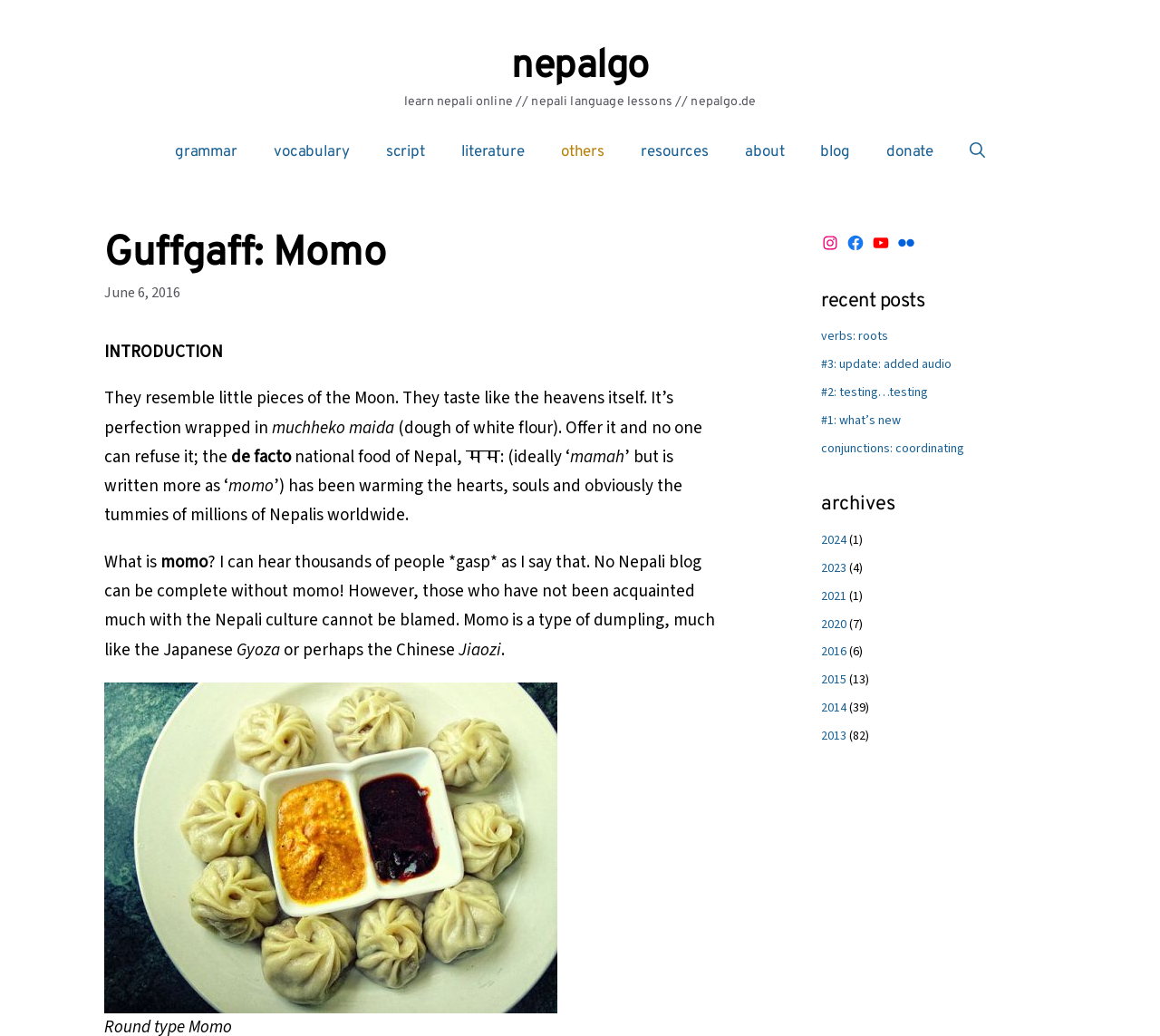Locate the bounding box coordinates of the element you need to click to accomplish the task described by this instruction: "Follow the 'instagram' link".

[0.708, 0.225, 0.723, 0.243]